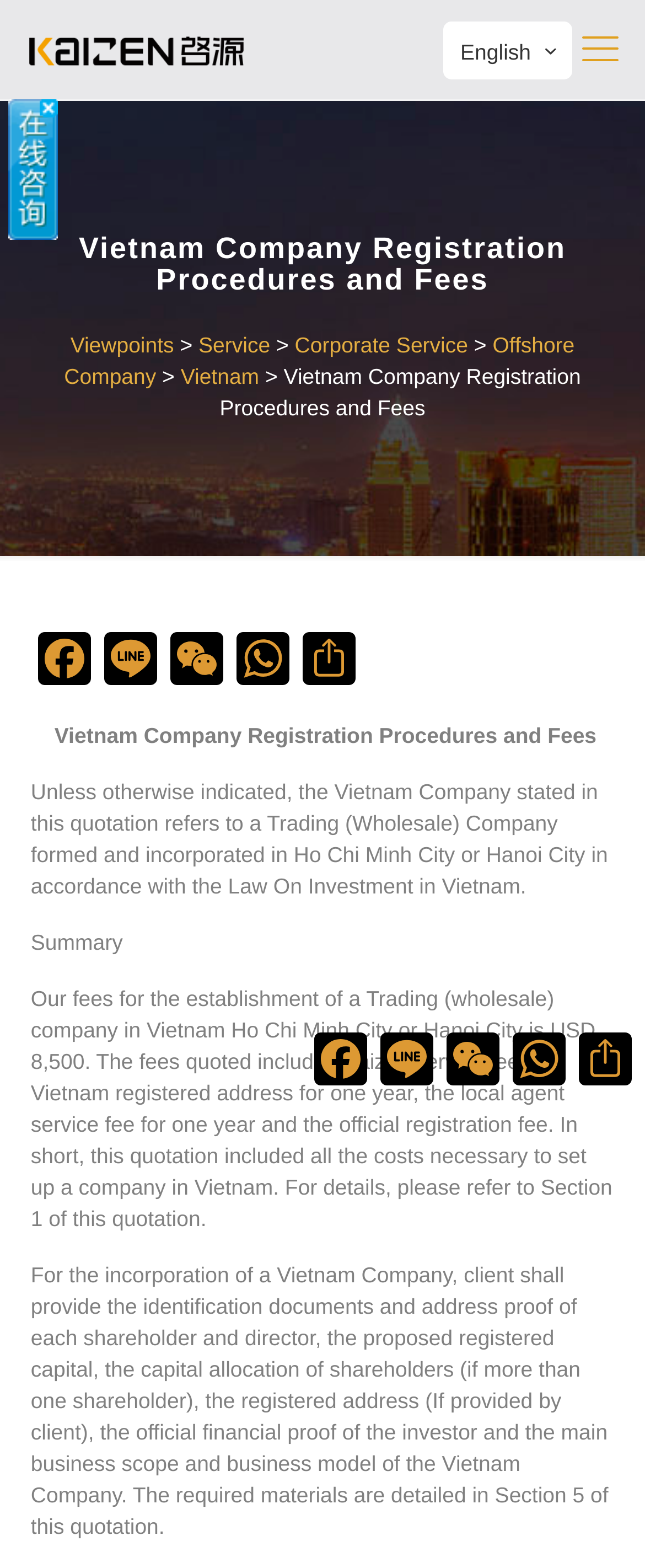Identify the bounding box coordinates of the element to click to follow this instruction: 'Check the 'Summary' section'. Ensure the coordinates are four float values between 0 and 1, provided as [left, top, right, bottom].

[0.048, 0.593, 0.19, 0.609]